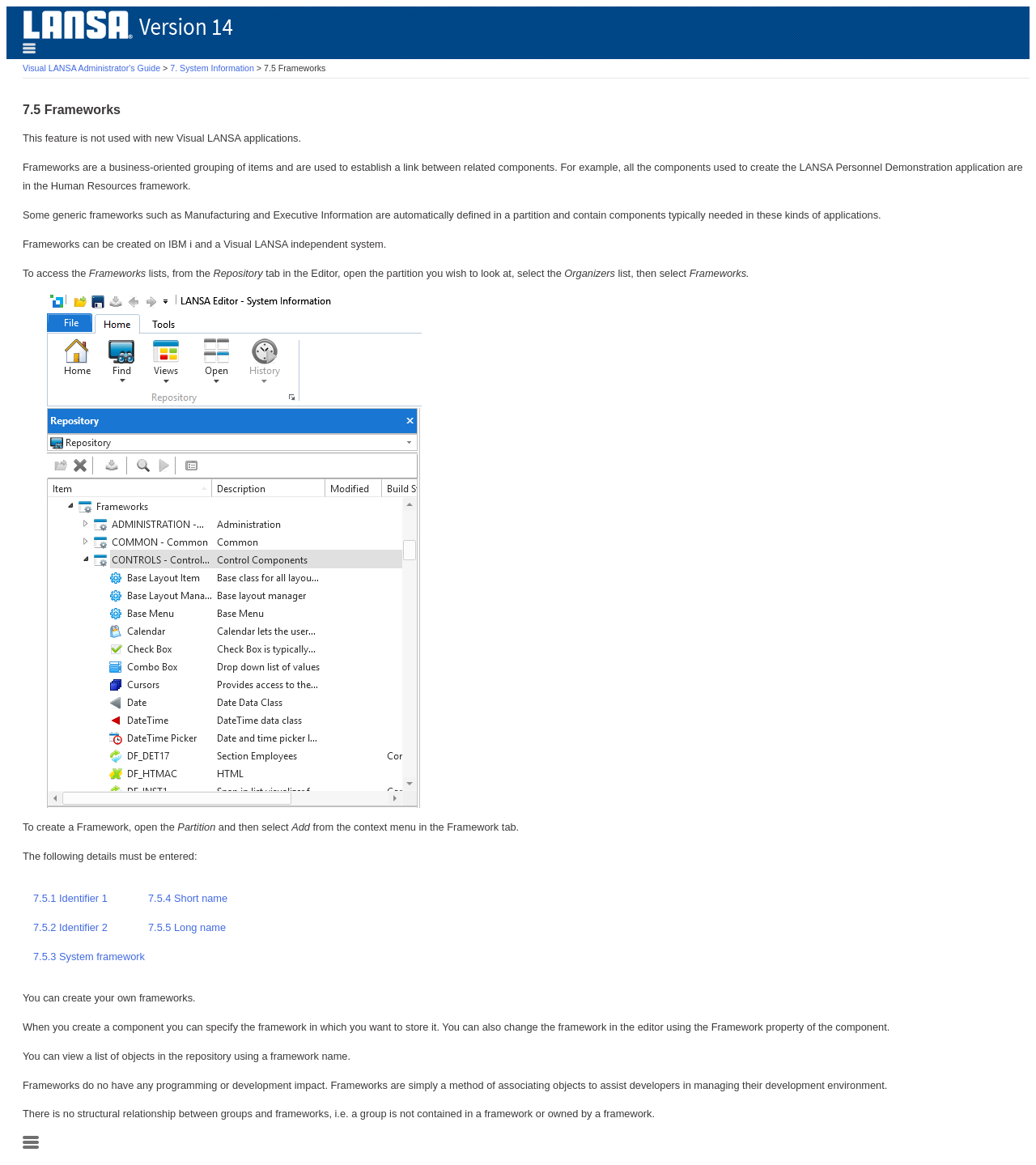Please identify the bounding box coordinates of the element I need to click to follow this instruction: "Access 7. System Information".

[0.164, 0.054, 0.245, 0.063]